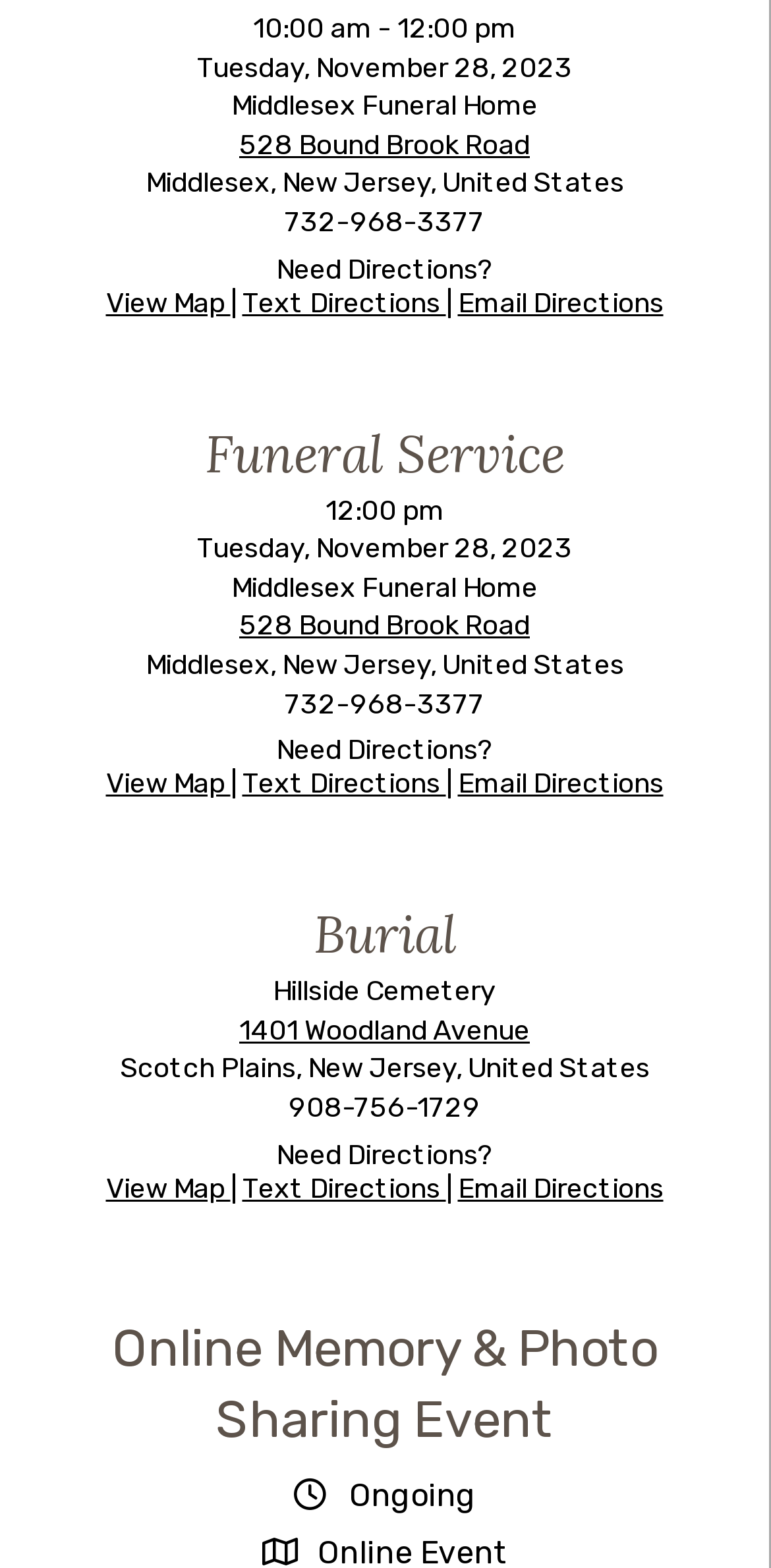Specify the bounding box coordinates of the area that needs to be clicked to achieve the following instruction: "Get Text Directions".

[0.314, 0.182, 0.578, 0.204]